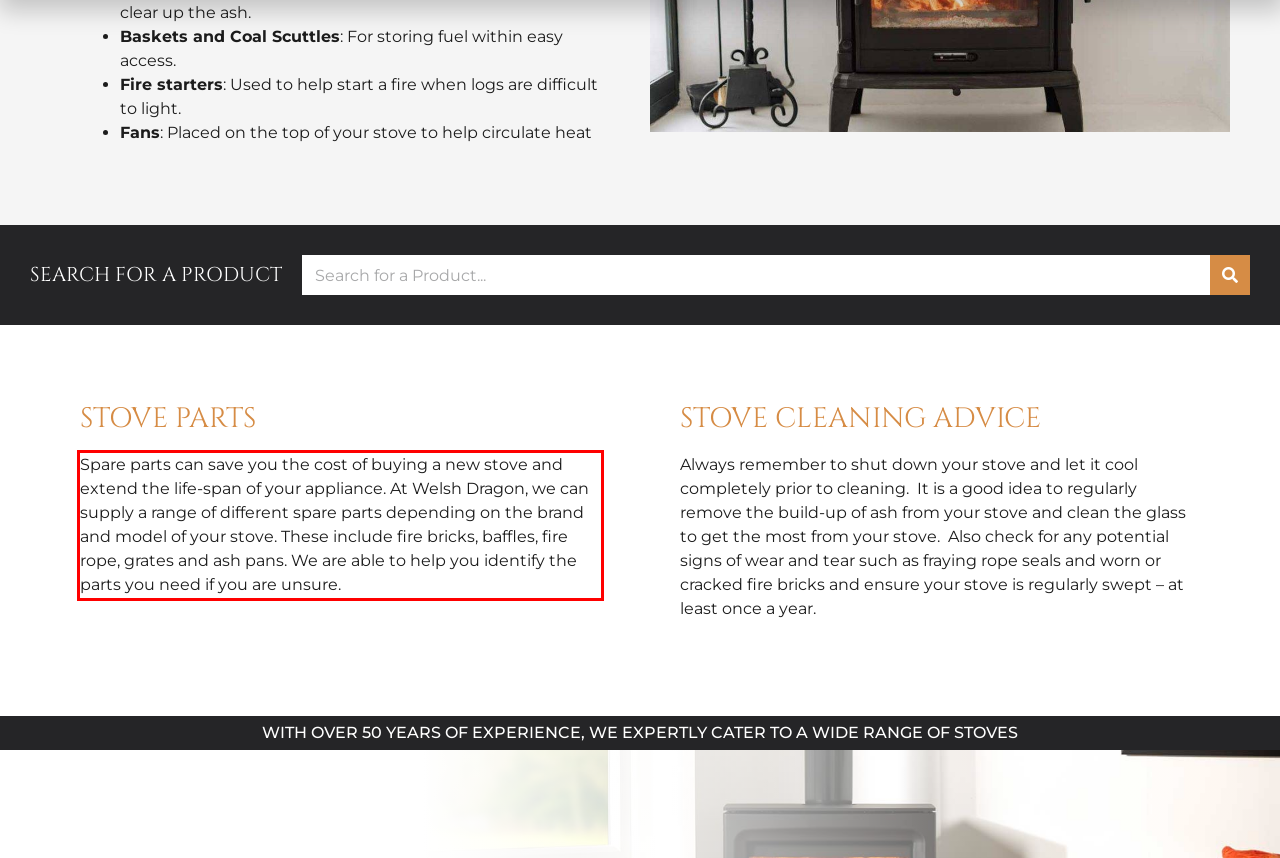Given a screenshot of a webpage with a red bounding box, extract the text content from the UI element inside the red bounding box.

Spare parts can save you the cost of buying a new stove and extend the life-span of your appliance. At Welsh Dragon, we can supply a range of different spare parts depending on the brand and model of your stove. These include fire bricks, baffles, fire rope, grates and ash pans. We are able to help you identify the parts you need if you are unsure.